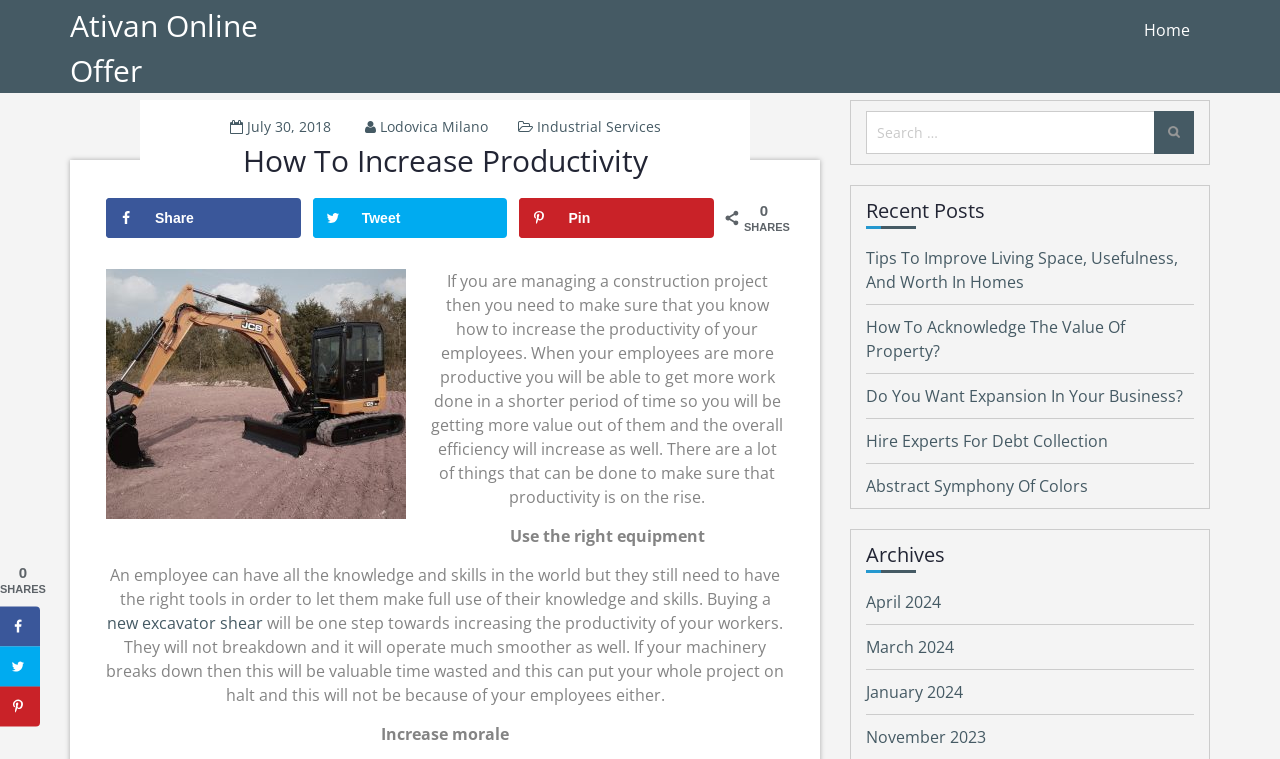What is the purpose of buying a new excavator shear? Analyze the screenshot and reply with just one word or a short phrase.

Increase productivity